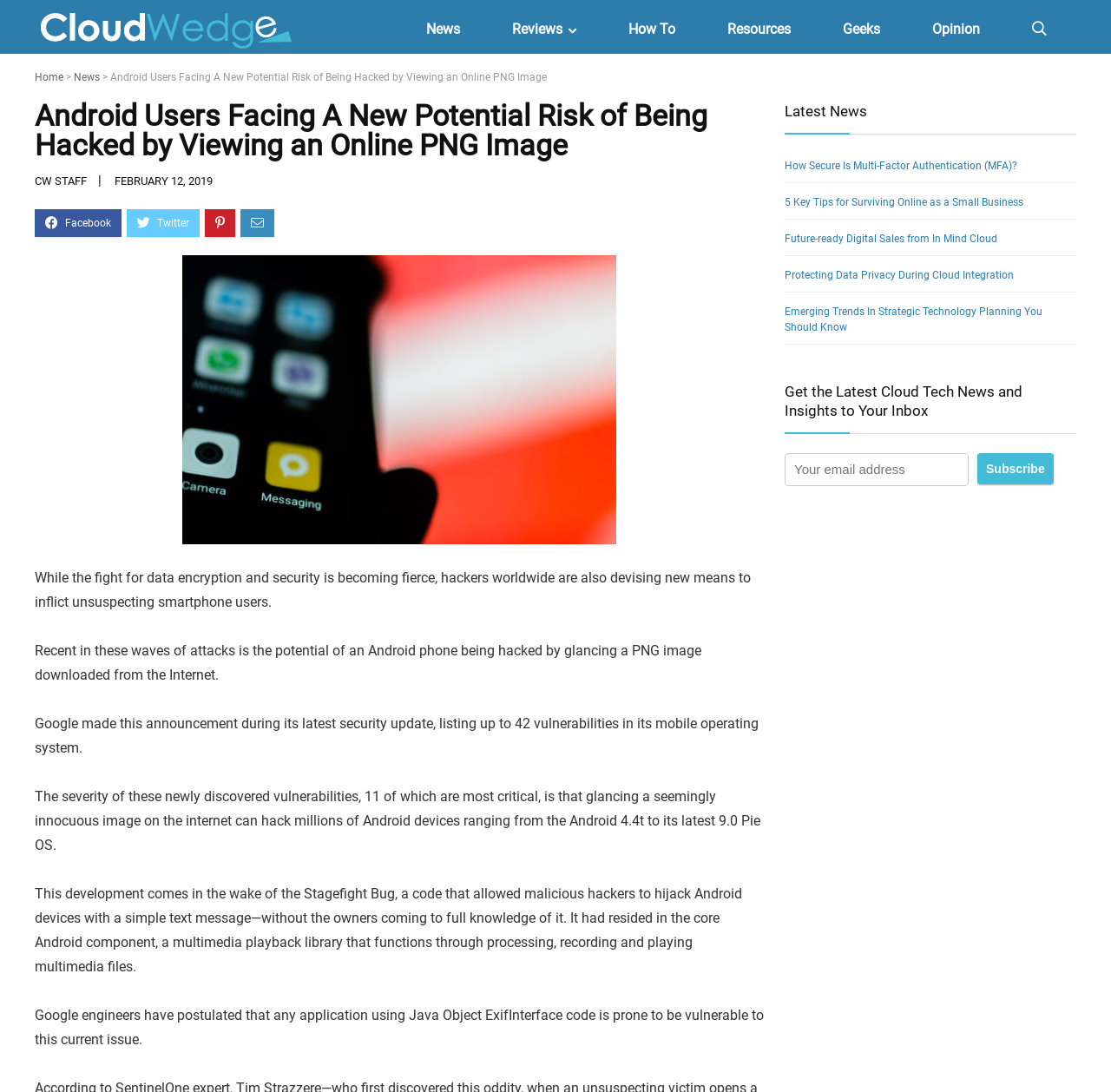Locate the bounding box coordinates of the area to click to fulfill this instruction: "Read the article 'How Secure Is Multi-Factor Authentication (MFA)?'". The bounding box should be presented as four float numbers between 0 and 1, in the order [left, top, right, bottom].

[0.706, 0.146, 0.916, 0.157]